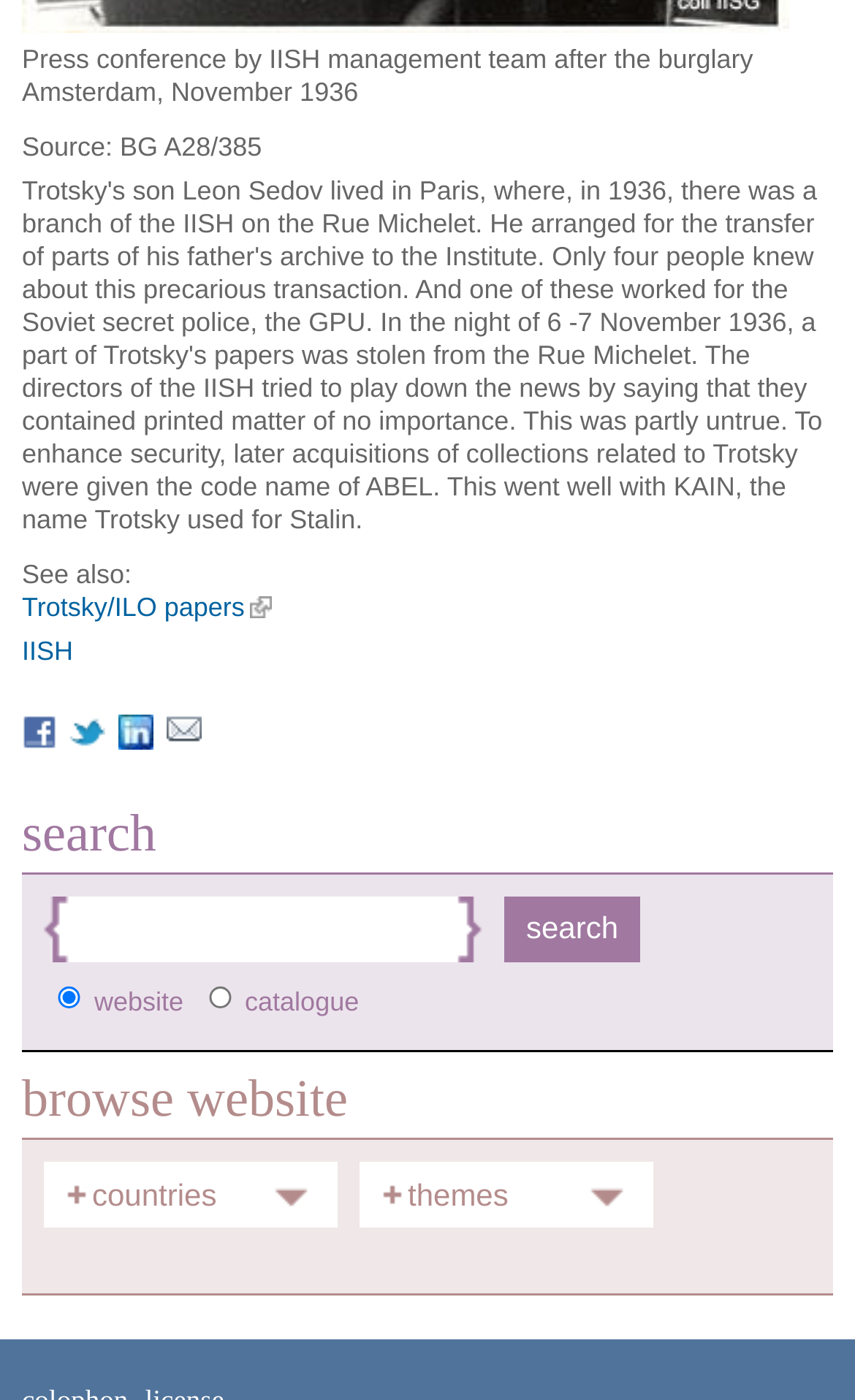Identify the bounding box of the UI element described as follows: "IISH". Provide the coordinates as four float numbers in the range of 0 to 1 [left, top, right, bottom].

[0.026, 0.454, 0.085, 0.476]